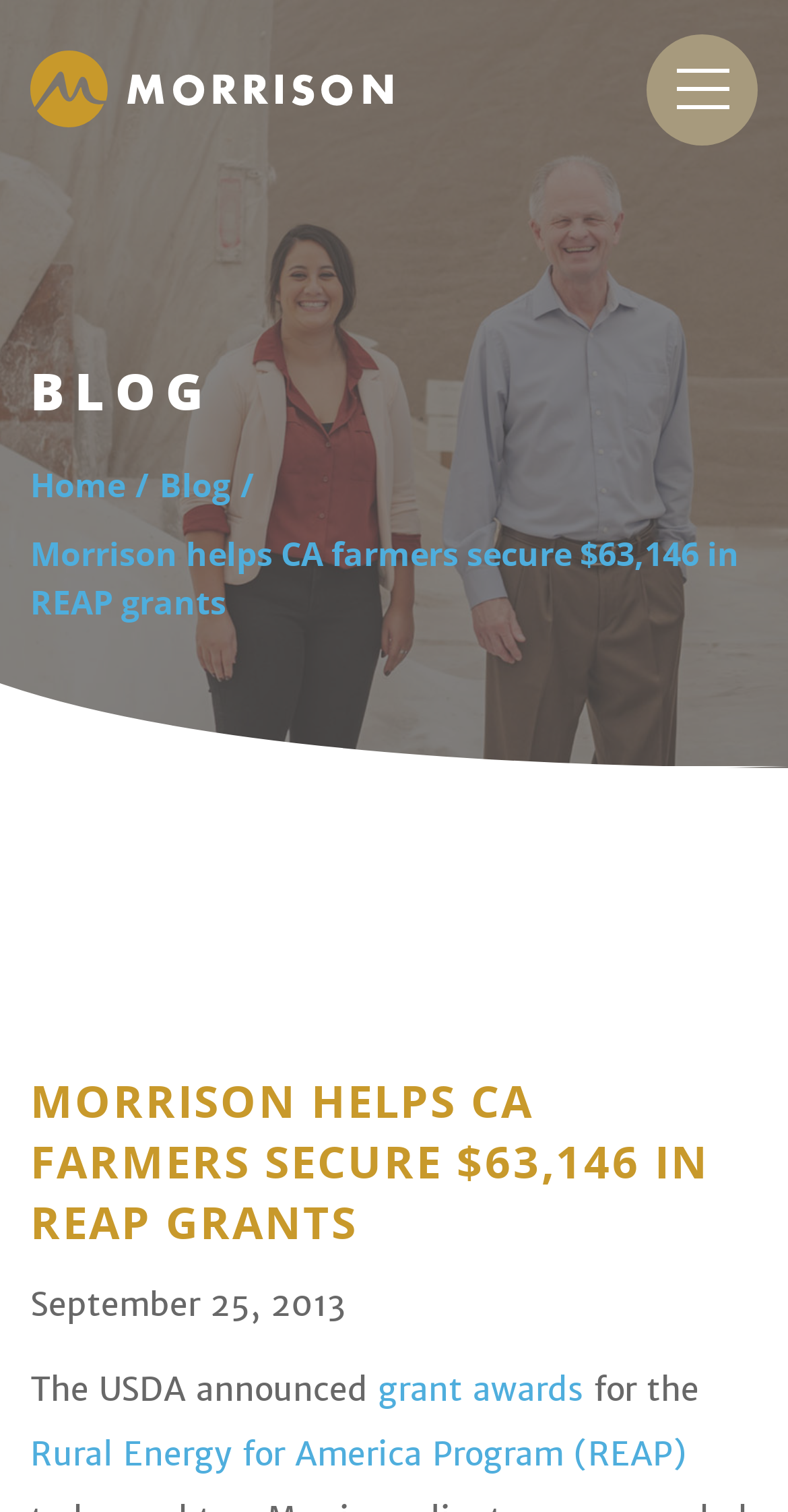Give a one-word or one-phrase response to the question: 
What is the name of the program mentioned in the blog post?

Rural Energy for America Program (REAP)